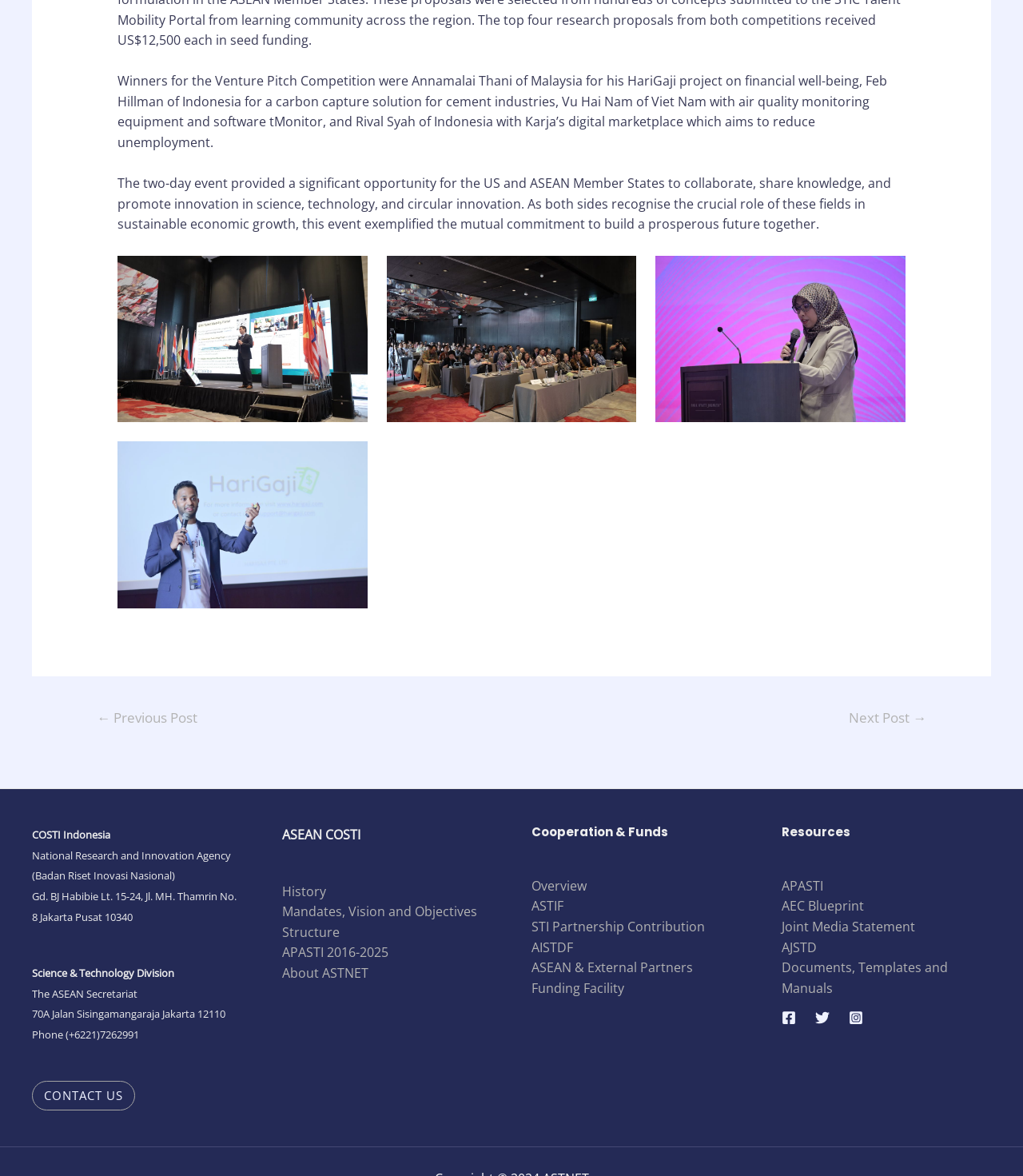How many figures are in the post?
Based on the screenshot, provide a one-word or short-phrase response.

5